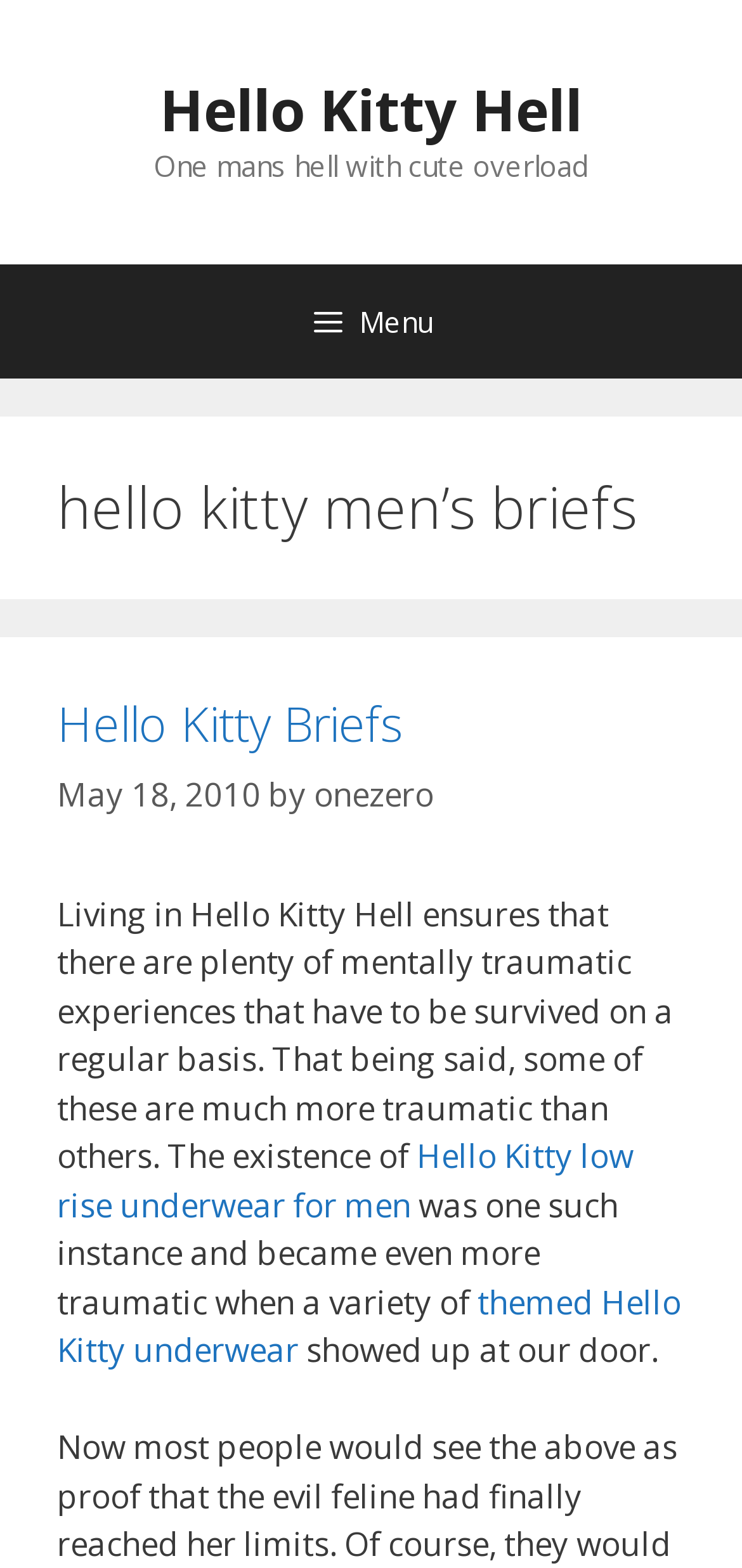From the given element description: "0 Likes", find the bounding box for the UI element. Provide the coordinates as four float numbers between 0 and 1, in the order [left, top, right, bottom].

None